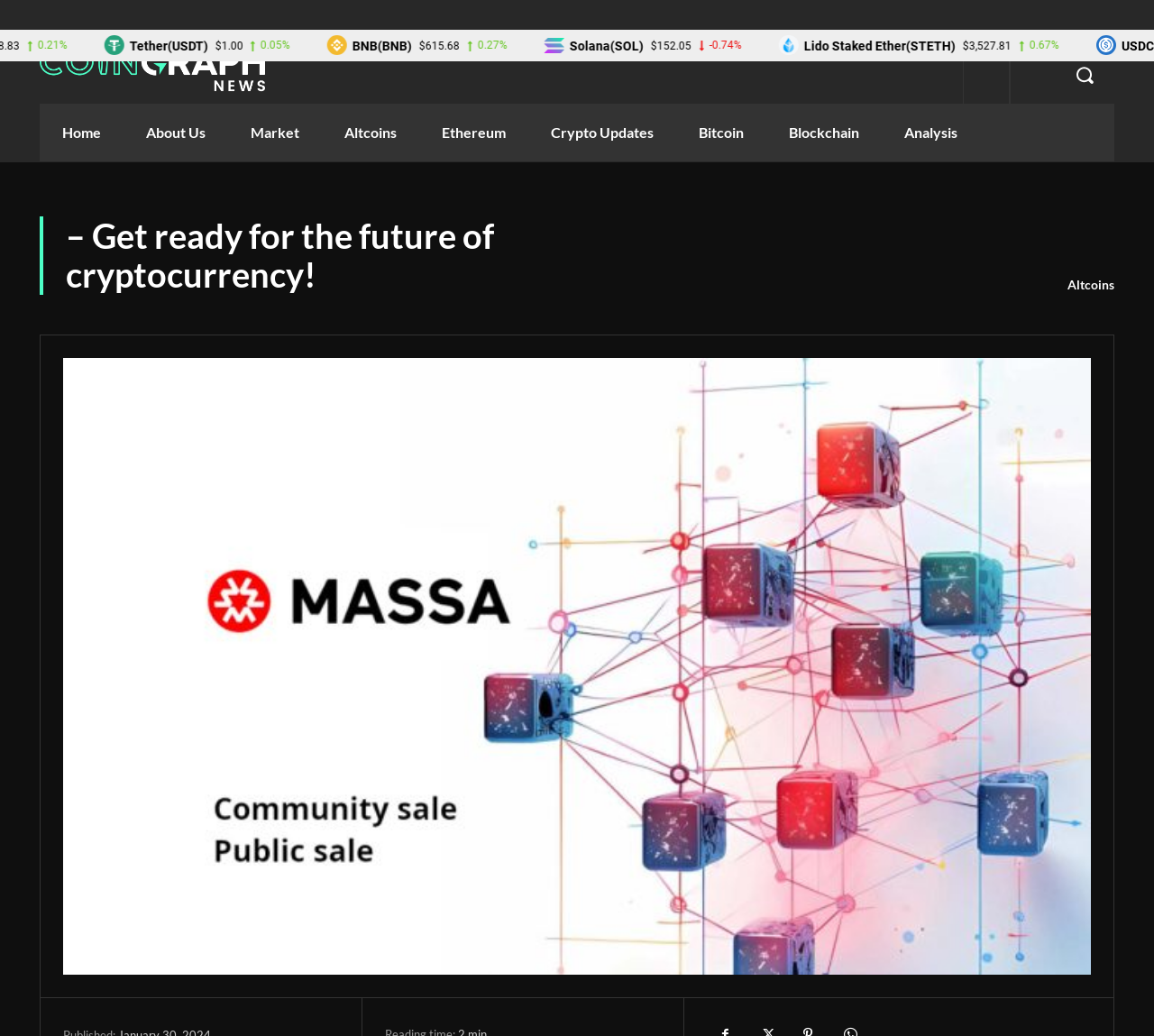Please identify the bounding box coordinates of the element that needs to be clicked to perform the following instruction: "Click the logo".

[0.034, 0.047, 0.23, 0.097]